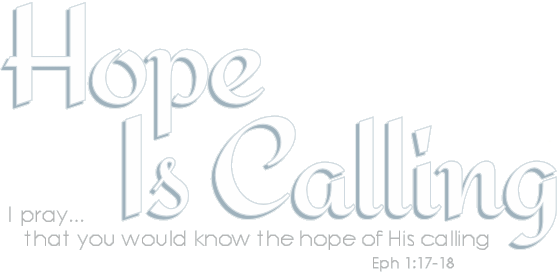What is the purpose of this artwork?
Please use the image to provide an in-depth answer to the question.

This artwork serves as a thoughtful reminder of the spiritual journey, emphasizing the importance of understanding one's calling and the hope that stems from faith, inviting the viewer to reflect on the message of hope and purpose in their lives.